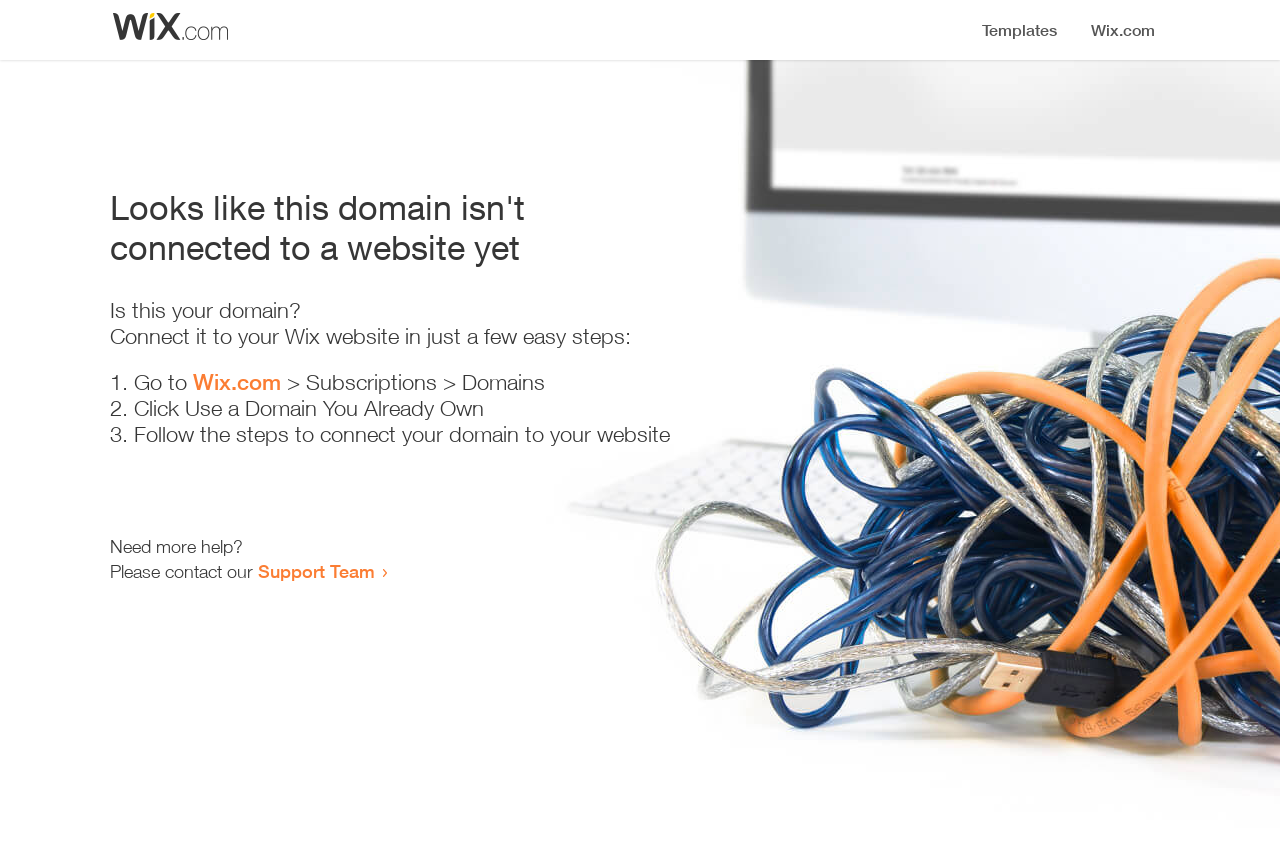Determine the bounding box coordinates for the HTML element mentioned in the following description: "Support Team". The coordinates should be a list of four floats ranging from 0 to 1, represented as [left, top, right, bottom].

[0.202, 0.664, 0.293, 0.69]